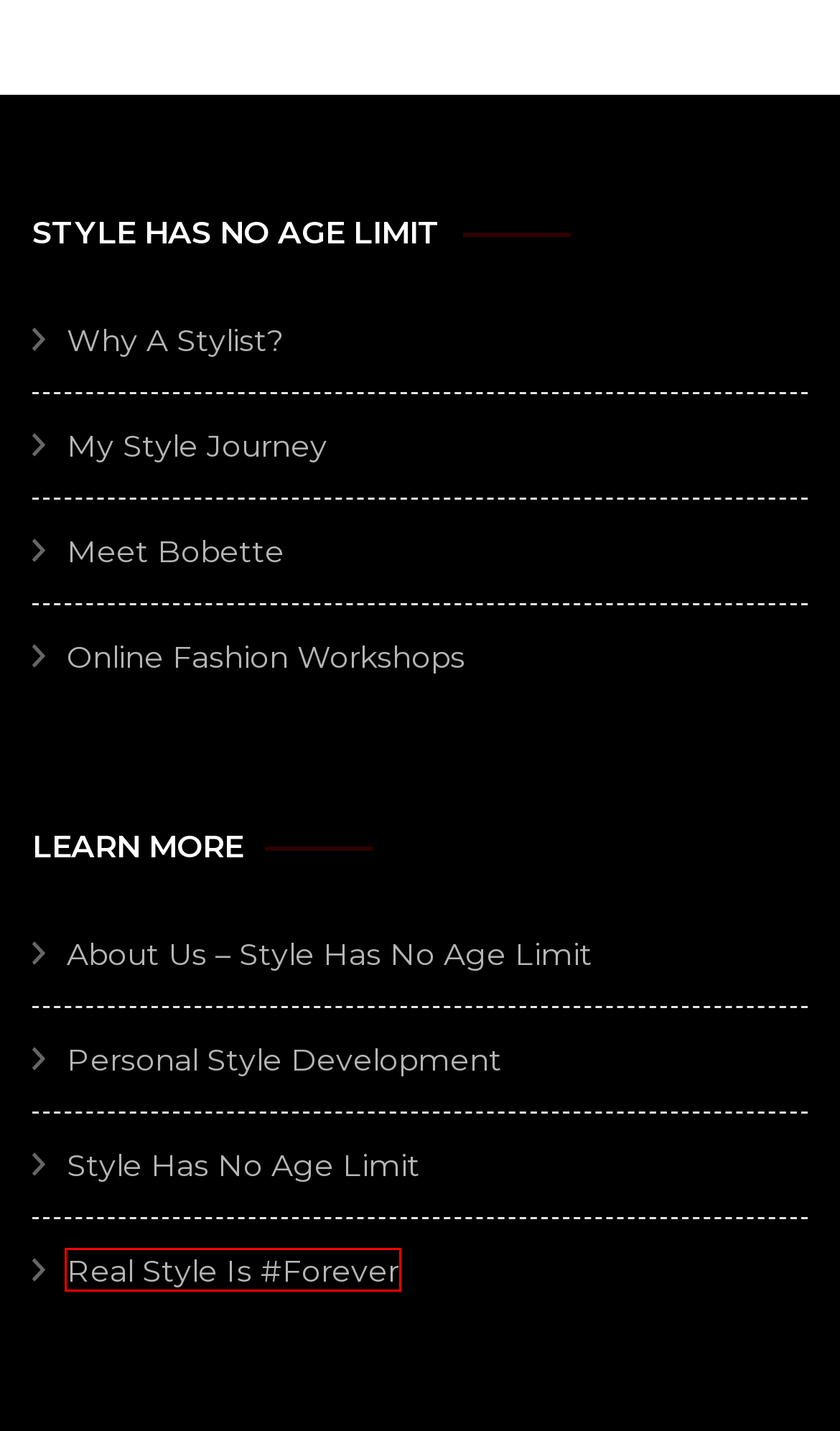You have a screenshot showing a webpage with a red bounding box highlighting an element. Choose the webpage description that best fits the new webpage after clicking the highlighted element. The descriptions are:
A. Personal Style Development – Style Has No Age Limit
B. Develop Your Go To Style – Style Has No Age Limit
C. Online Fashion Workshops – Style Has No Age Limit
D. Why A Stylist? – Style Has No Age Limit
E. My Style Journey – Style Has No Age Limit
F. Health & Wellness – Style Has No Age Limit
G. About Us – Style Has No Age Limit – Style Has No Age Limit
H. Real Style Is #Forever – Style Has No Age Limit

H